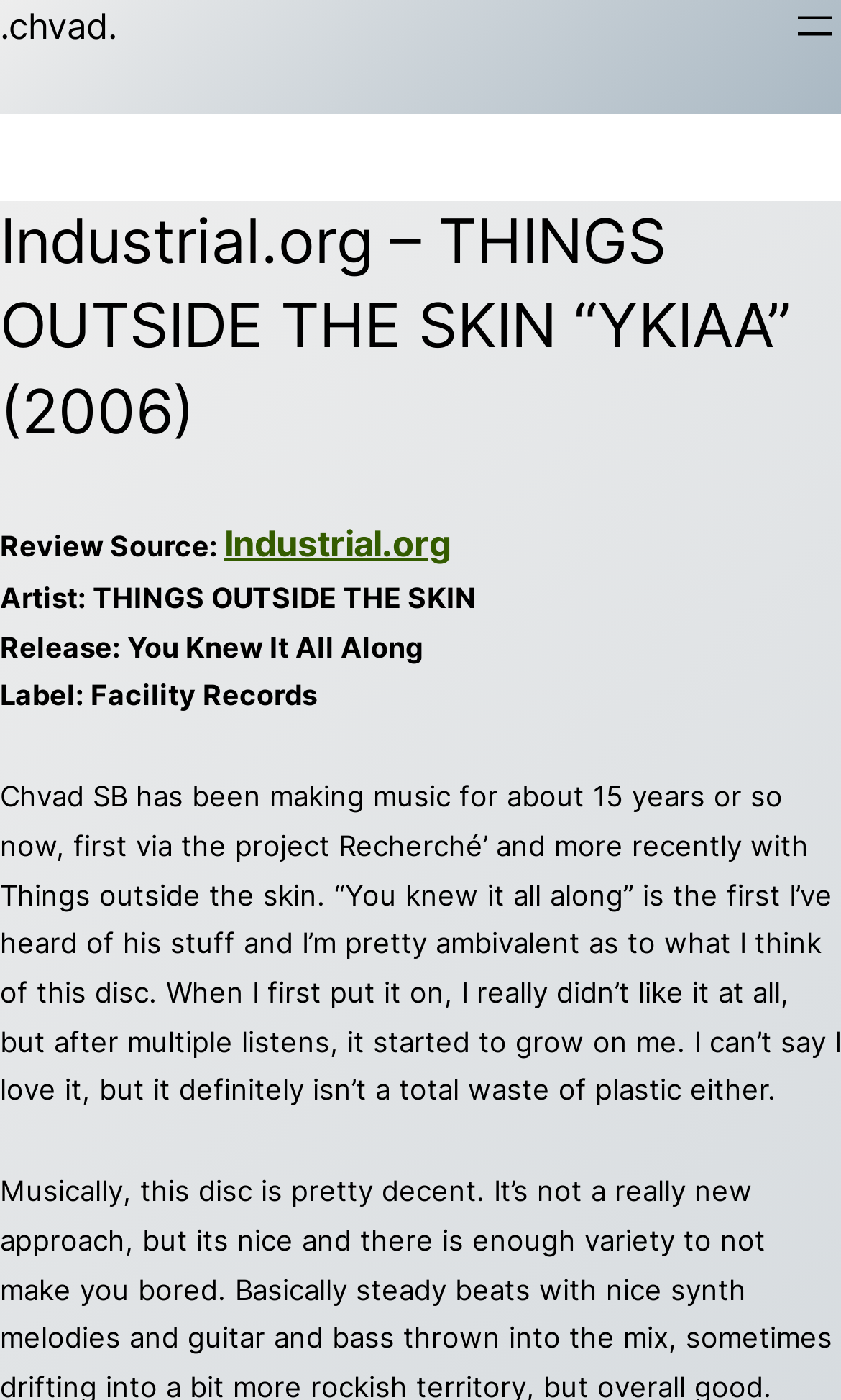Give a detailed account of the webpage's layout and content.

The webpage is about a music review of the album "You Knew It All Along" by THINGS OUTSIDE THE SKIN. At the top left corner, there is a link to ".chvad." which is likely the author's name or a related website. 

On the top right corner, there is a navigation menu with a button to open a dialog menu. Below the navigation menu, the title "Industrial.org – THINGS OUTSIDE THE SKIN “YKIAA” (2006) – .chvad." is displayed prominently.

The main content of the webpage is divided into two sections. The first section contains metadata about the album, including the review source, artist name, release title, and label. This information is presented in a series of short lines, one below the other, on the left side of the page.

The second section is a lengthy review of the album, which takes up most of the page's content. The review discusses the author's initial impression of the album, how it grew on them after multiple listens, and their ambivalence towards the music. This text is positioned below the metadata section, spanning the entire width of the page.